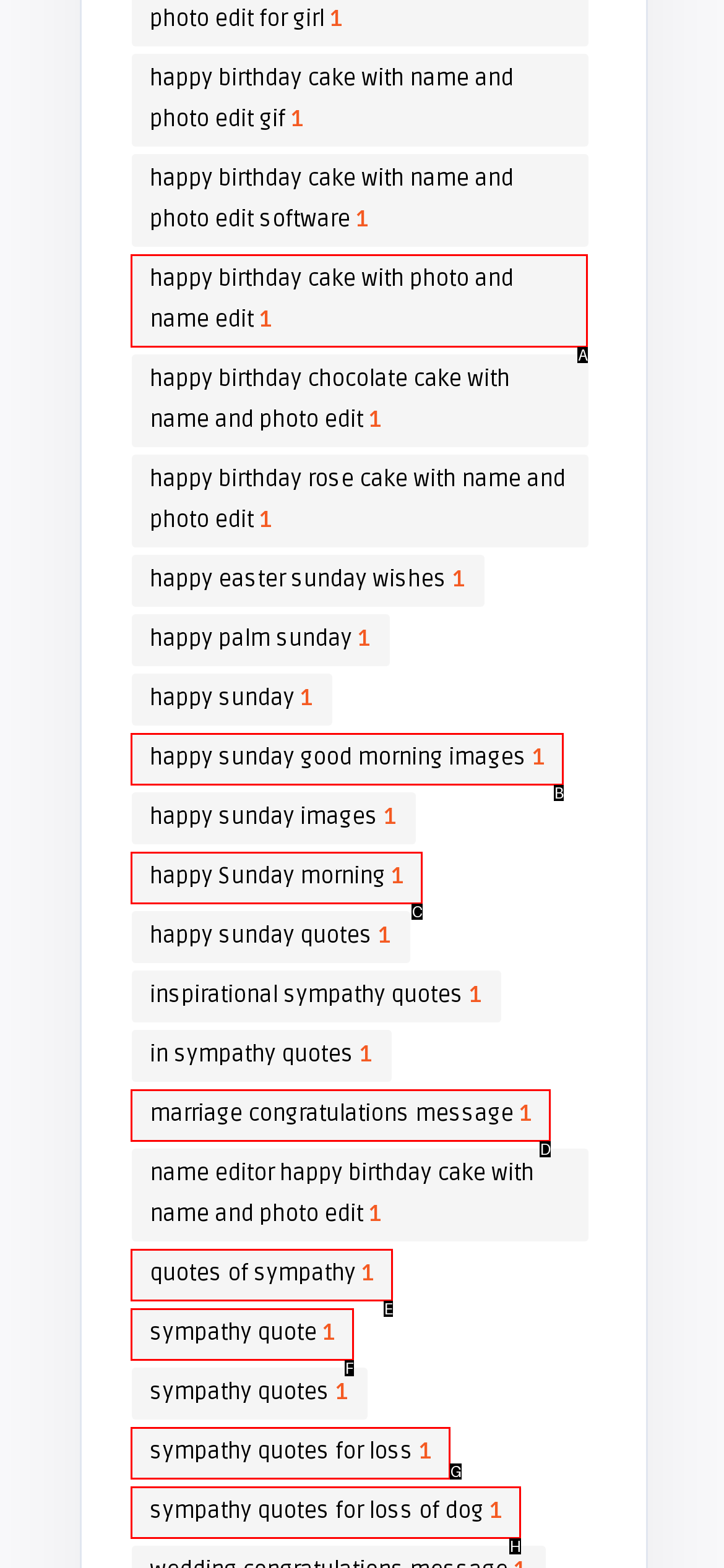Choose the HTML element that aligns with the description: sympathy quotes for loss 1. Indicate your choice by stating the letter.

G